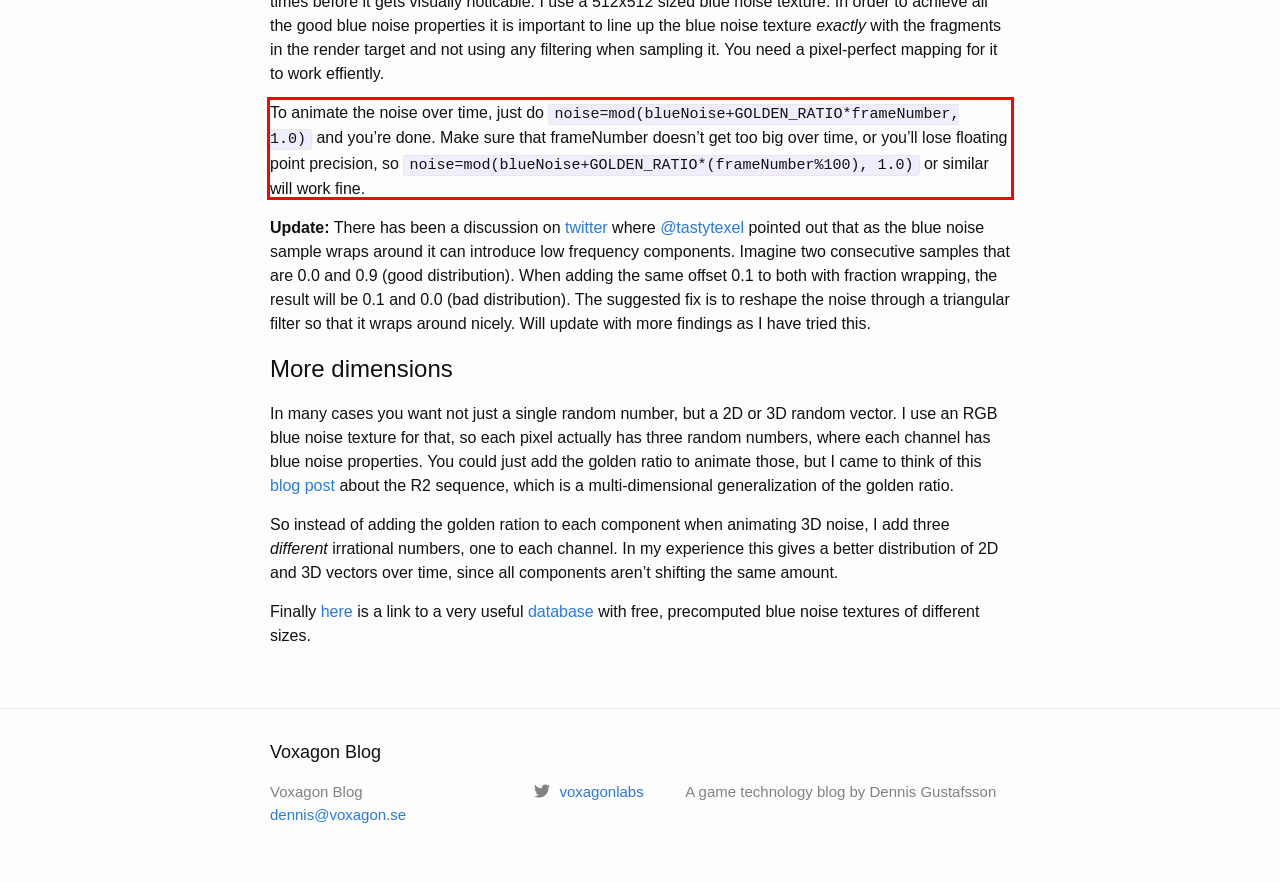You are given a screenshot with a red rectangle. Identify and extract the text within this red bounding box using OCR.

To animate the noise over time, just do noise=mod(blueNoise+GOLDEN_RATIO*frameNumber, 1.0) and you’re done. Make sure that frameNumber doesn’t get too big over time, or you’ll lose floating point precision, so noise=mod(blueNoise+GOLDEN_RATIO*(frameNumber%100), 1.0) or similar will work fine.